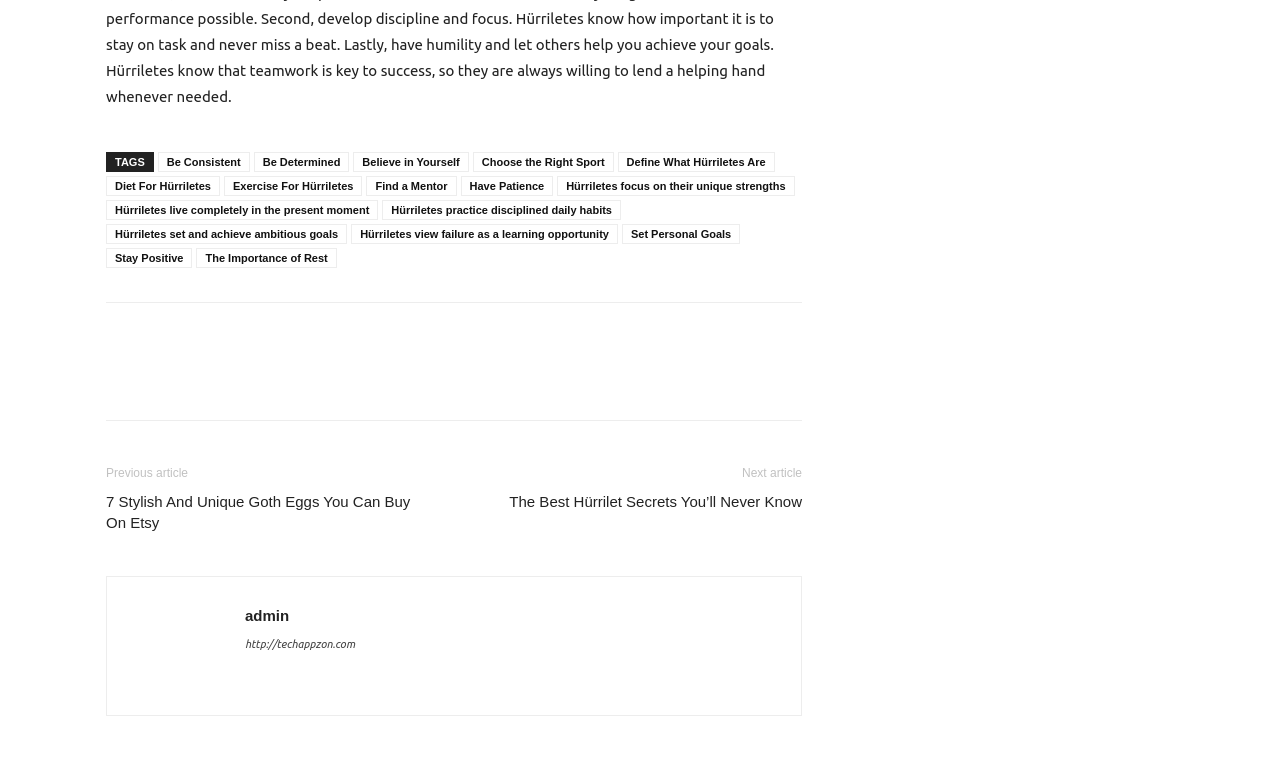Identify the bounding box coordinates necessary to click and complete the given instruction: "Visit 'The Best Hürrilet Secrets You’ll Never Know'".

[0.398, 0.639, 0.627, 0.666]